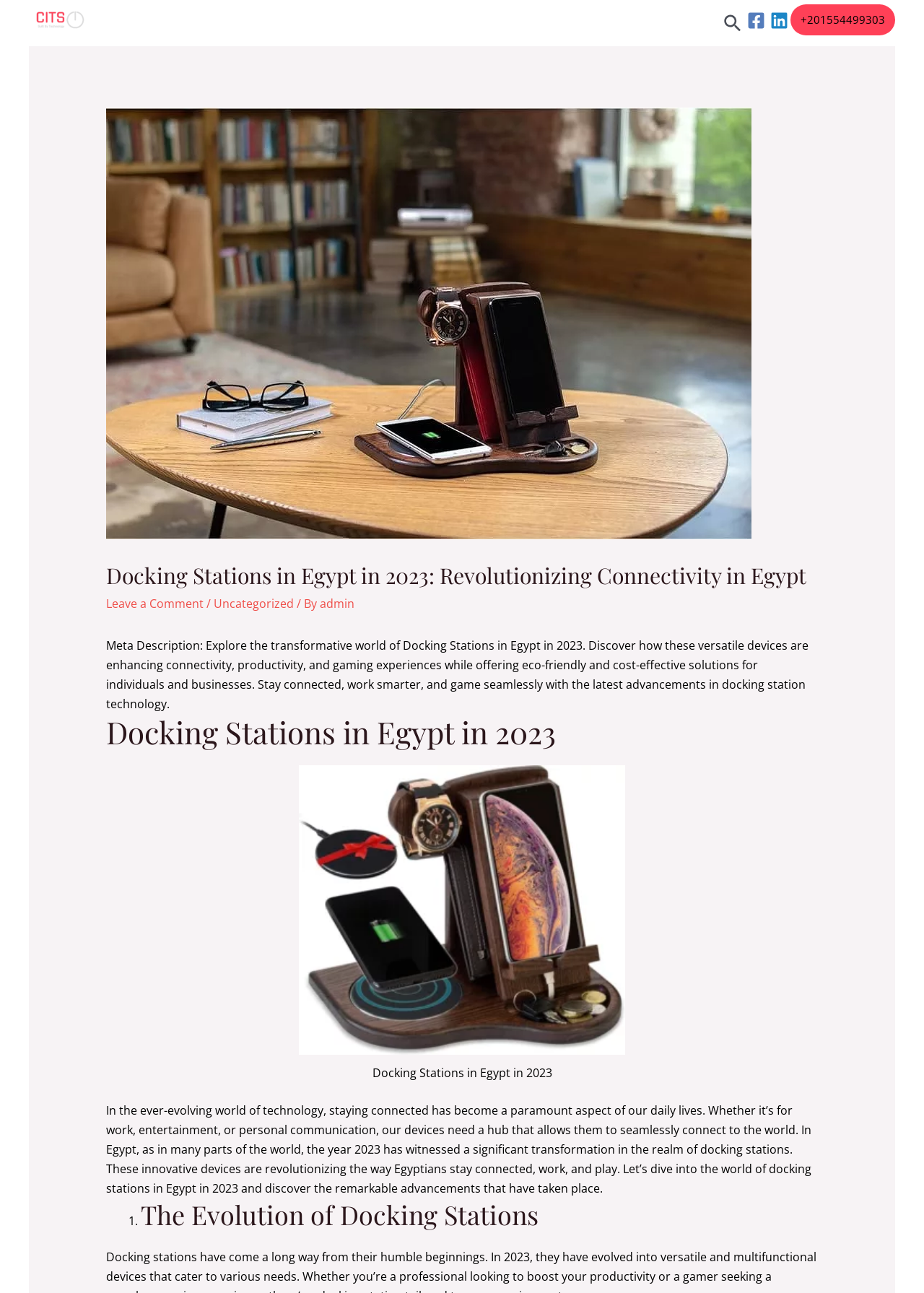Identify the bounding box of the UI element that matches this description: "Services & solutions".

[0.372, 0.008, 0.517, 0.025]